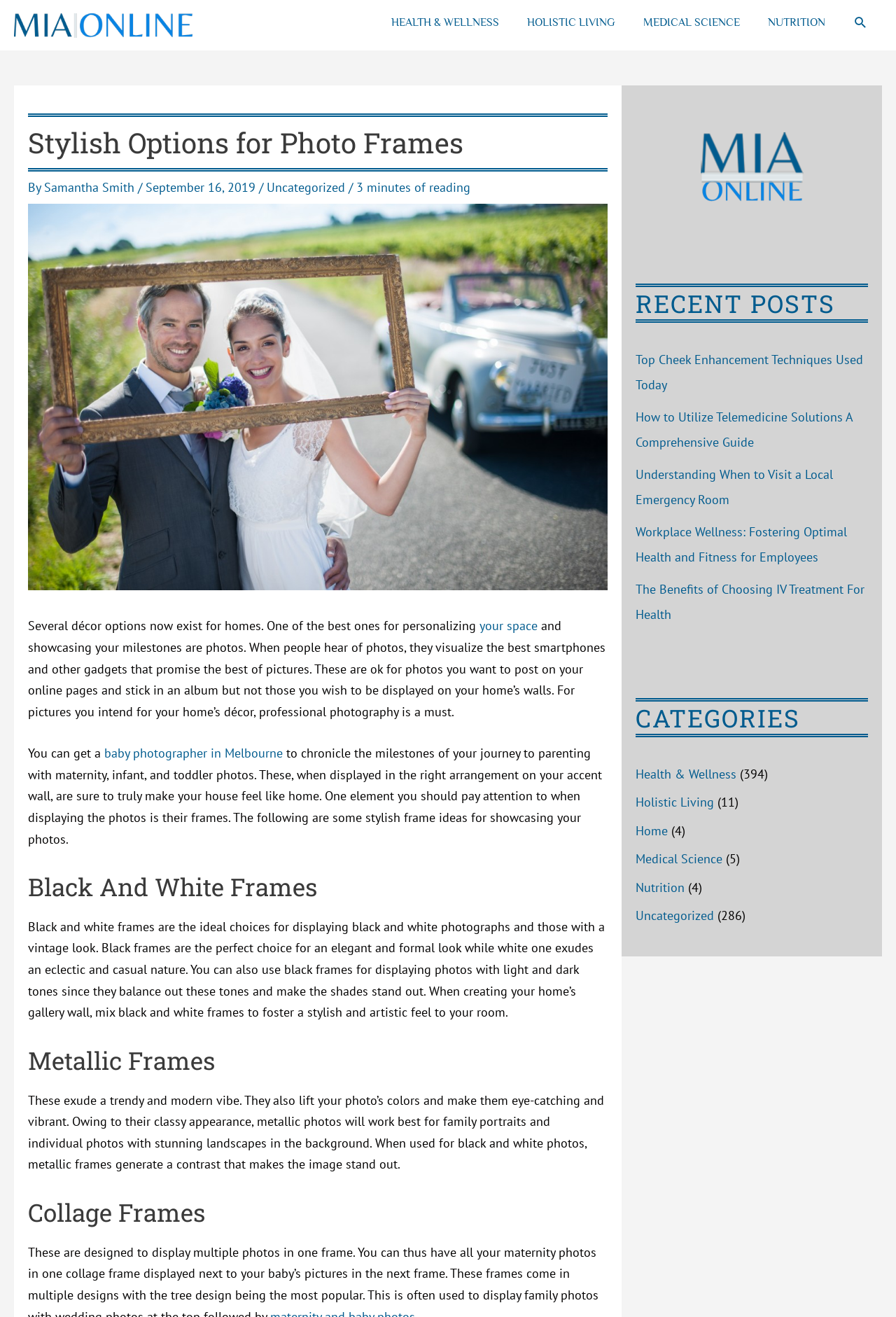Give a concise answer of one word or phrase to the question: 
What is the purpose of using metallic frames?

To lift photo's colors